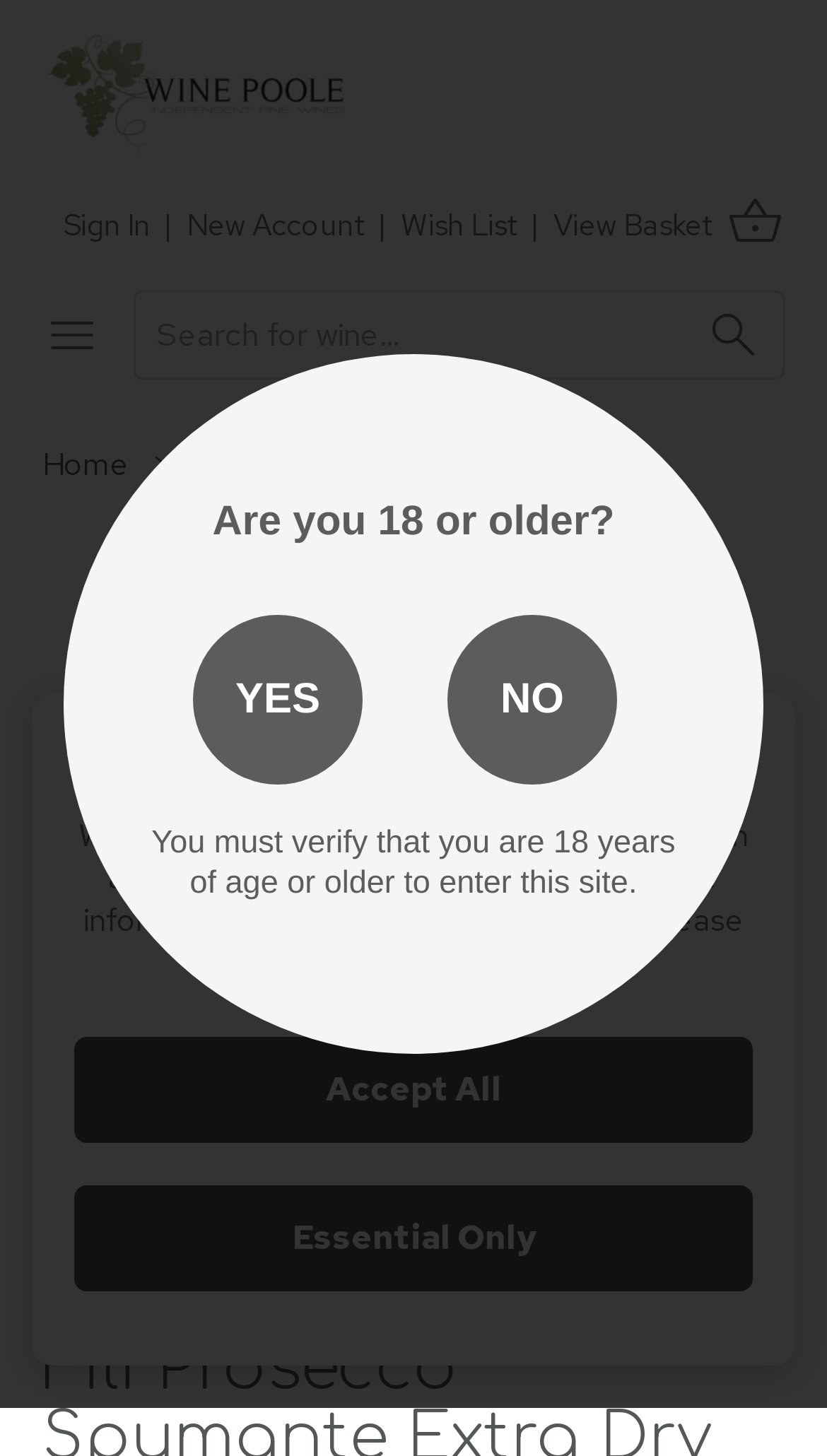Identify the coordinates of the bounding box for the element that must be clicked to accomplish the instruction: "Search for wine".

[0.162, 0.2, 0.949, 0.261]